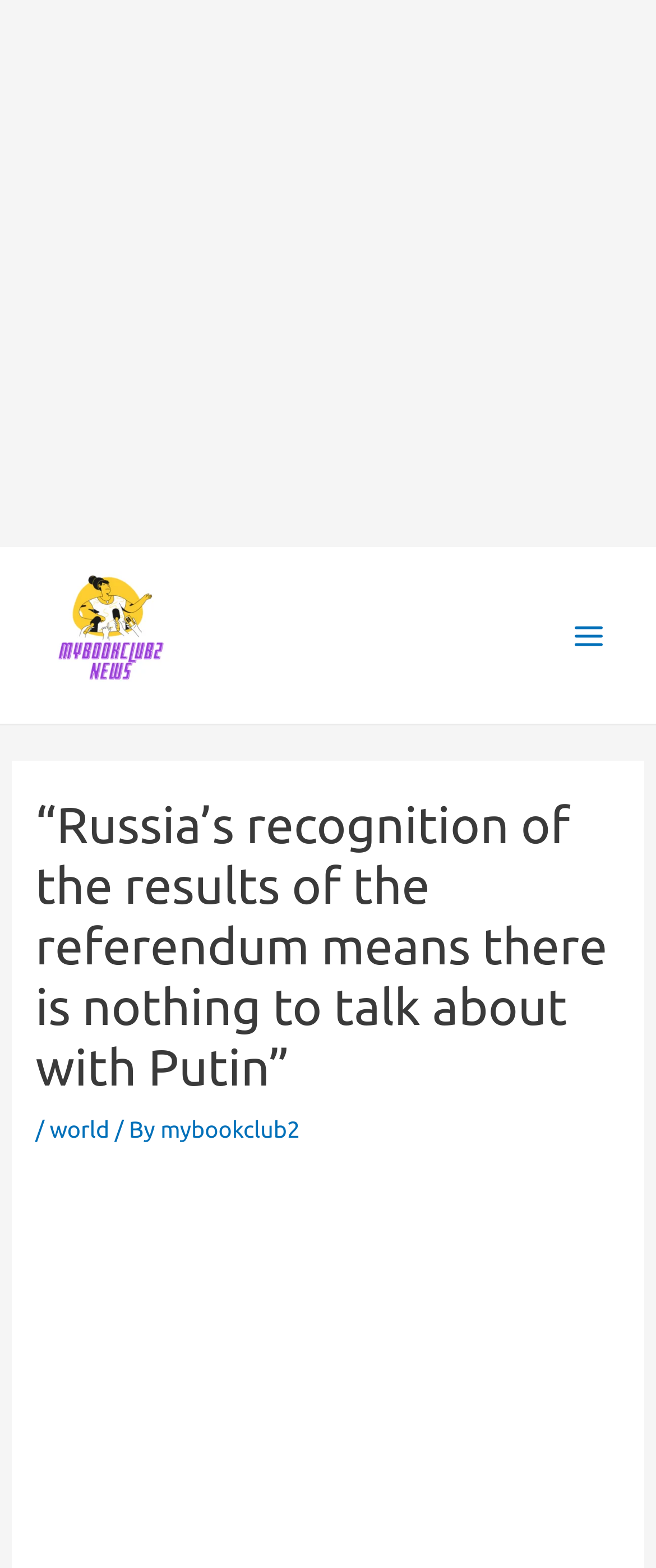Given the description of a UI element: "aria-label="Advertisement" name="aswift_2" title="Advertisement"", identify the bounding box coordinates of the matching element in the webpage screenshot.

[0.0, 0.747, 1.0, 0.971]